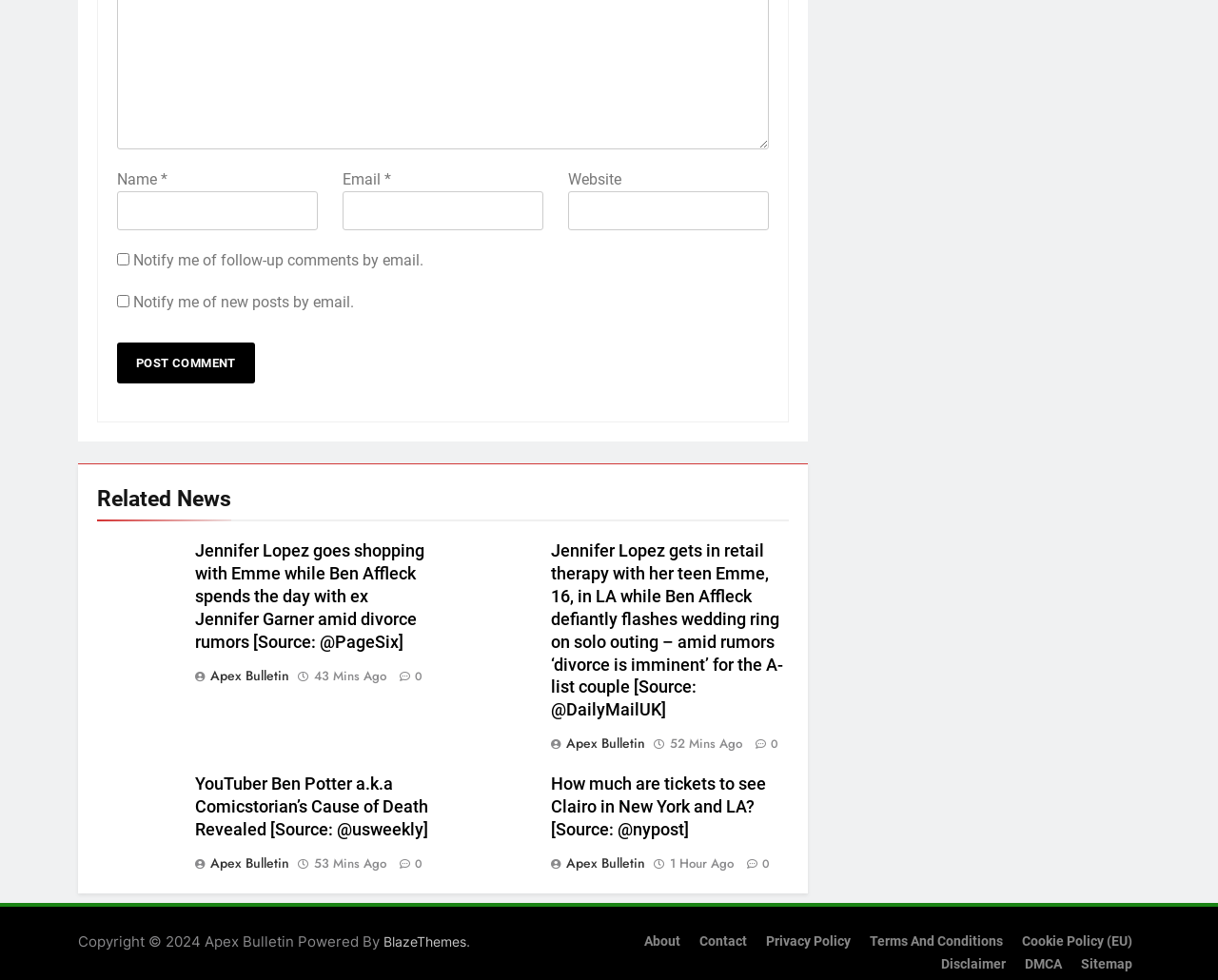Please identify the bounding box coordinates of the element that needs to be clicked to perform the following instruction: "Read the article about Jennifer Lopez".

[0.16, 0.551, 0.356, 0.667]